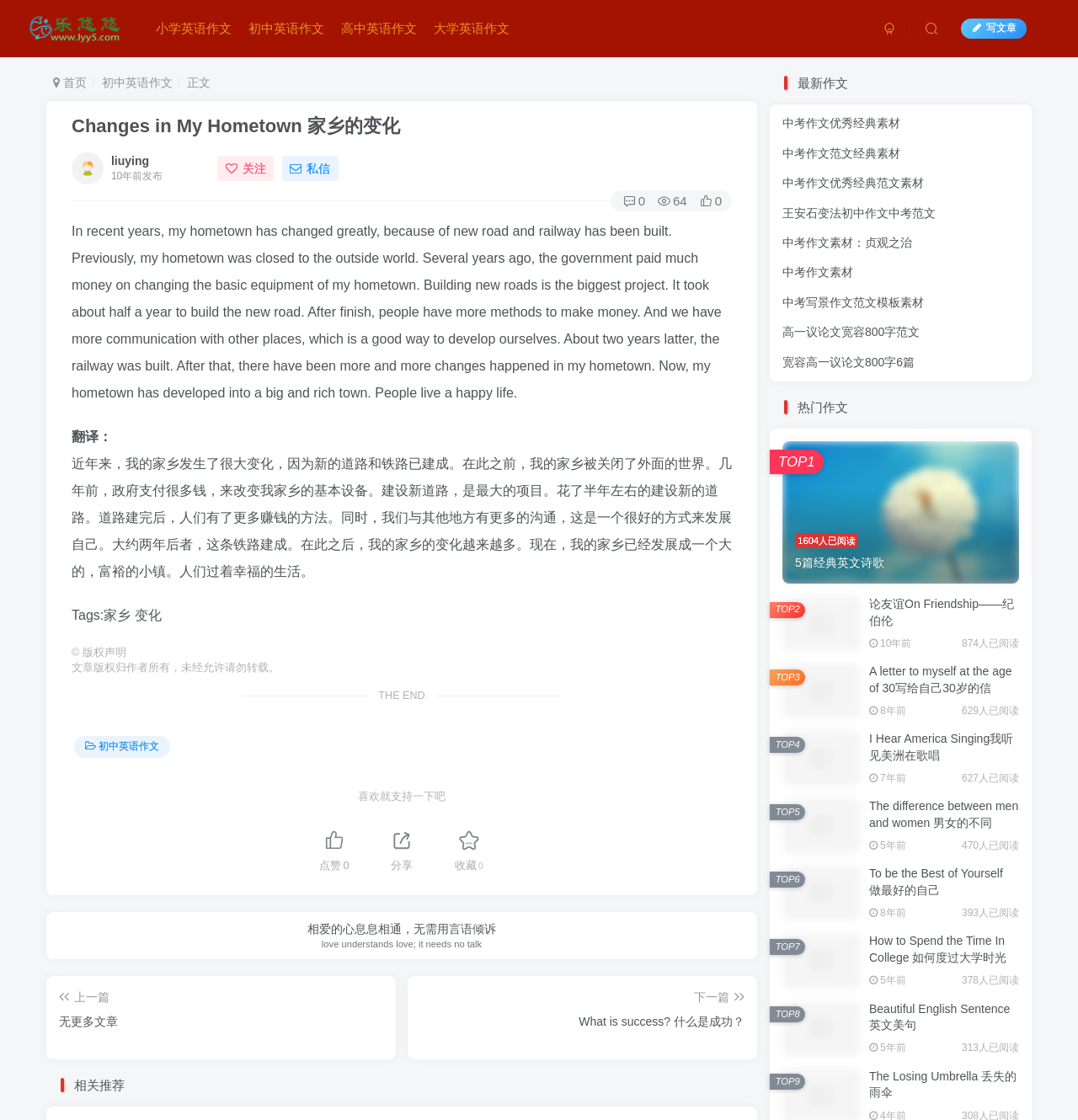Based on the image, please respond to the question with as much detail as possible:
What is the topic of the article?

The topic of the article can be determined by reading the heading 'Changes in My Hometown 家乡的变化' which is located at the top of the article.